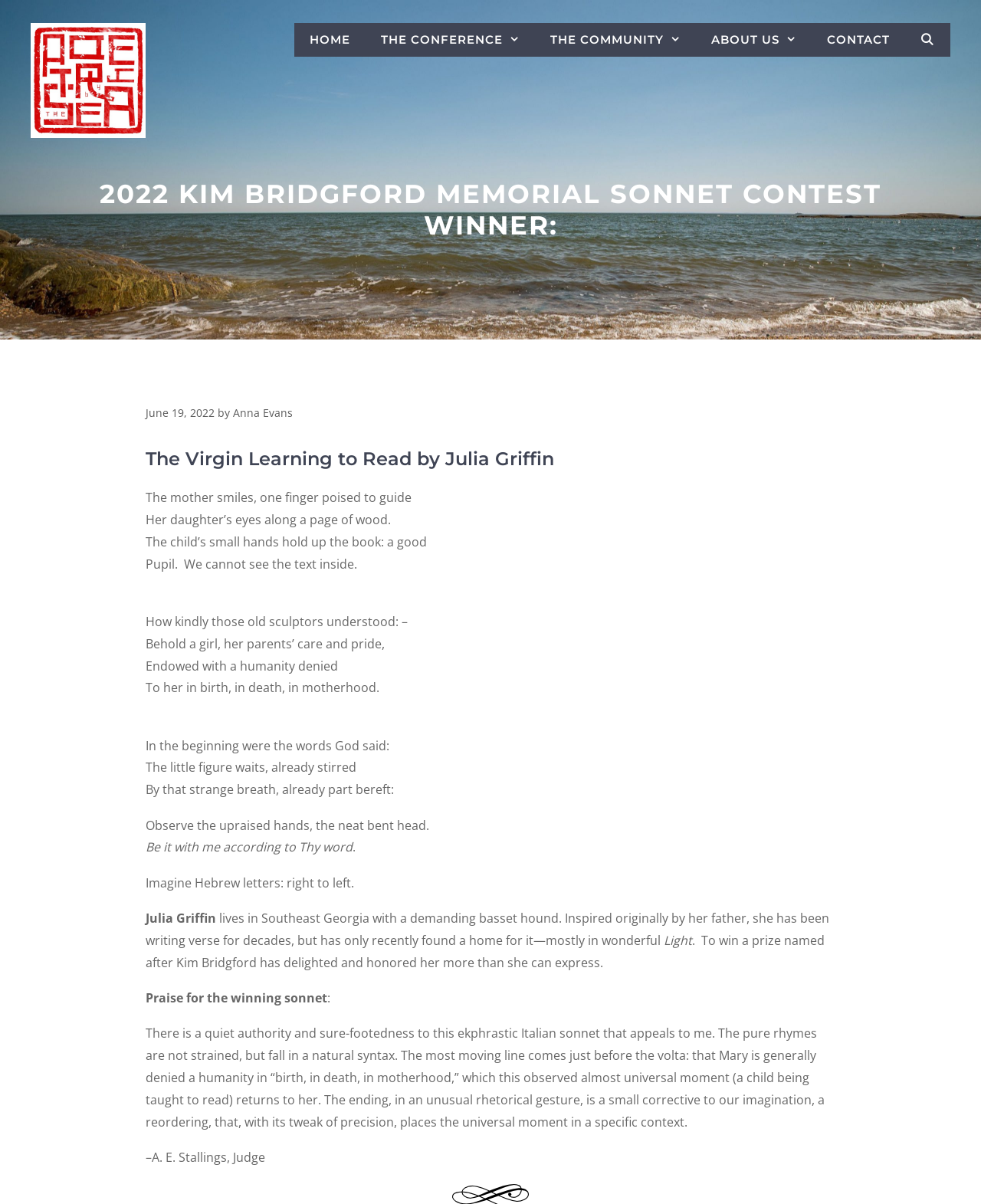Answer the following in one word or a short phrase: 
What is the name of the author of the poem?

Julia Griffin